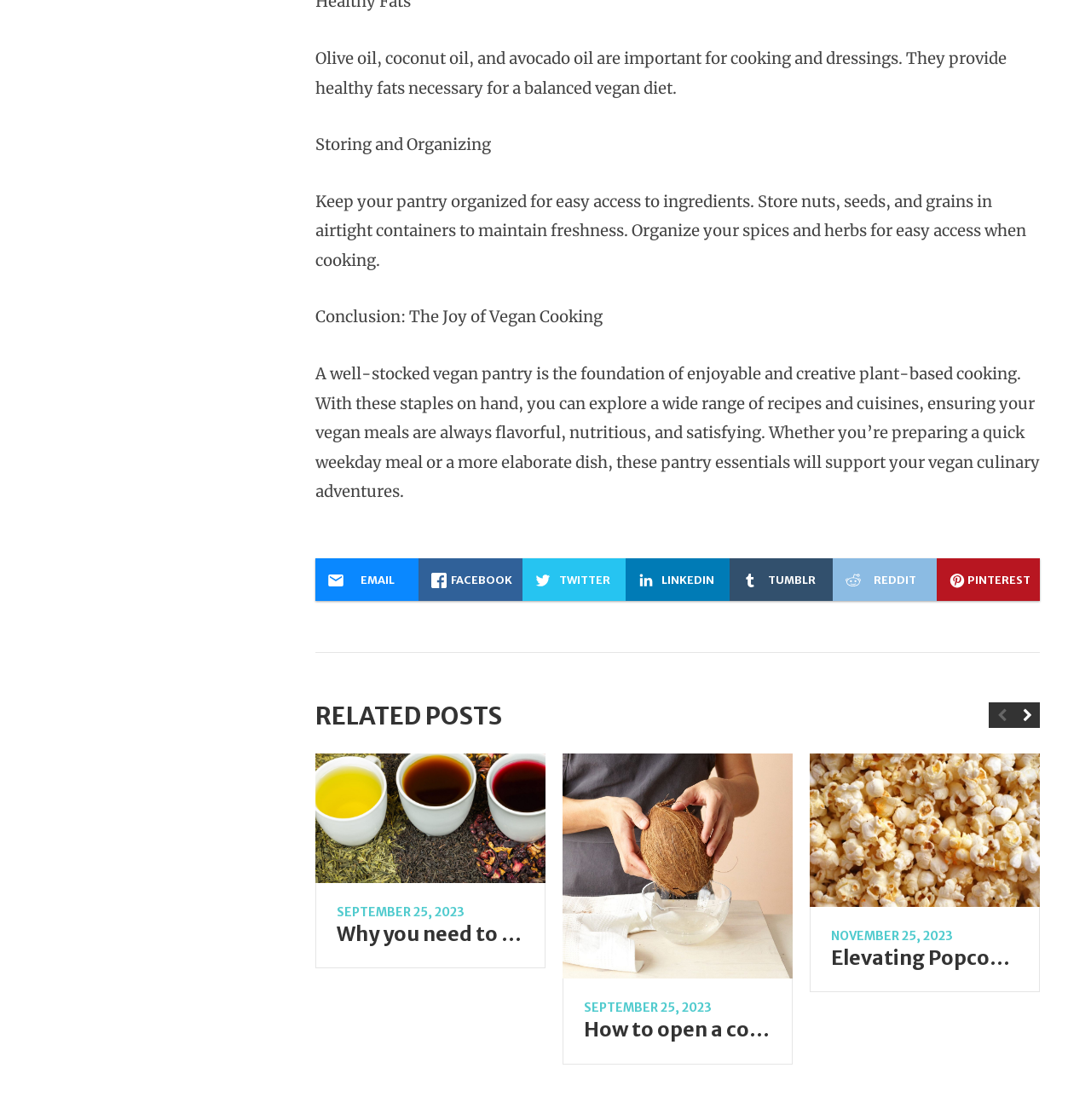Given the description of the UI element: "Facebook", predict the bounding box coordinates in the form of [left, top, right, bottom], with each value being a float between 0 and 1.

[0.384, 0.499, 0.479, 0.537]